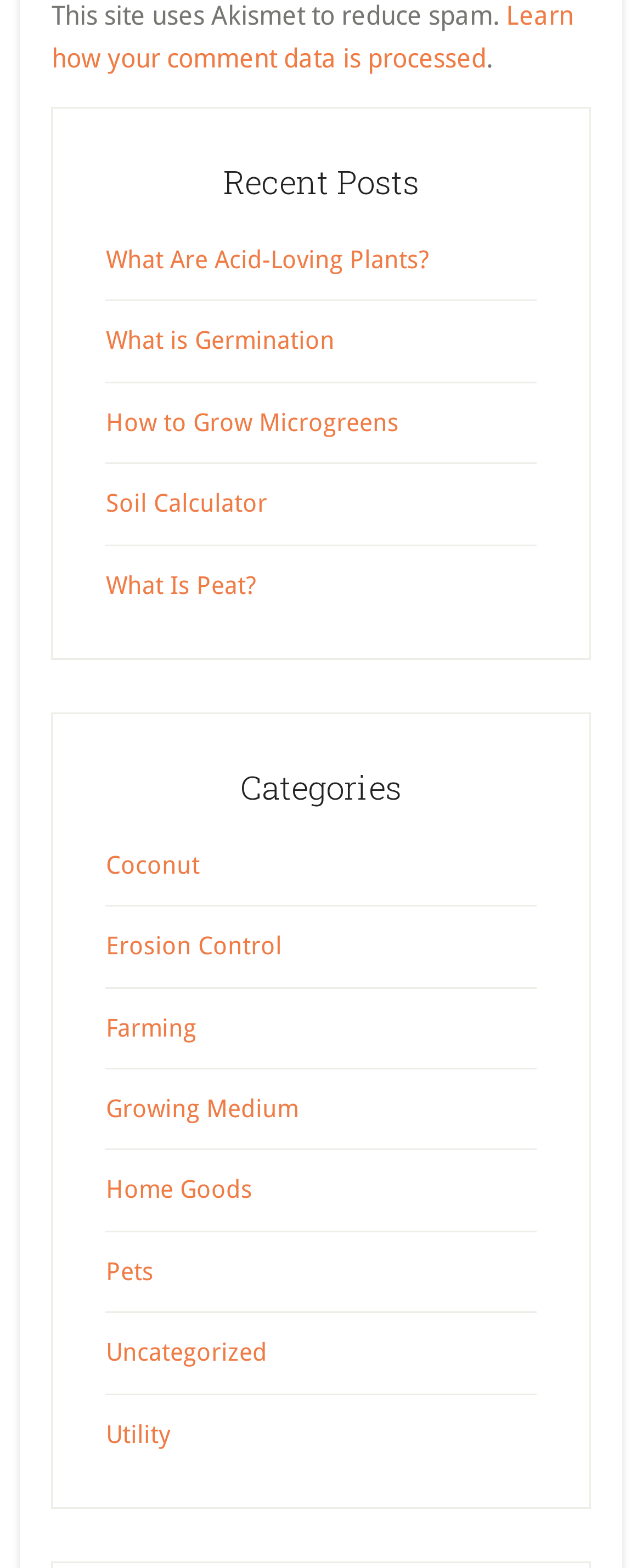Please determine the bounding box coordinates for the UI element described here. Use the format (top-left x, top-left y, bottom-right x, bottom-right y) with values bounded between 0 and 1: What is Germination

[0.165, 0.208, 0.521, 0.227]